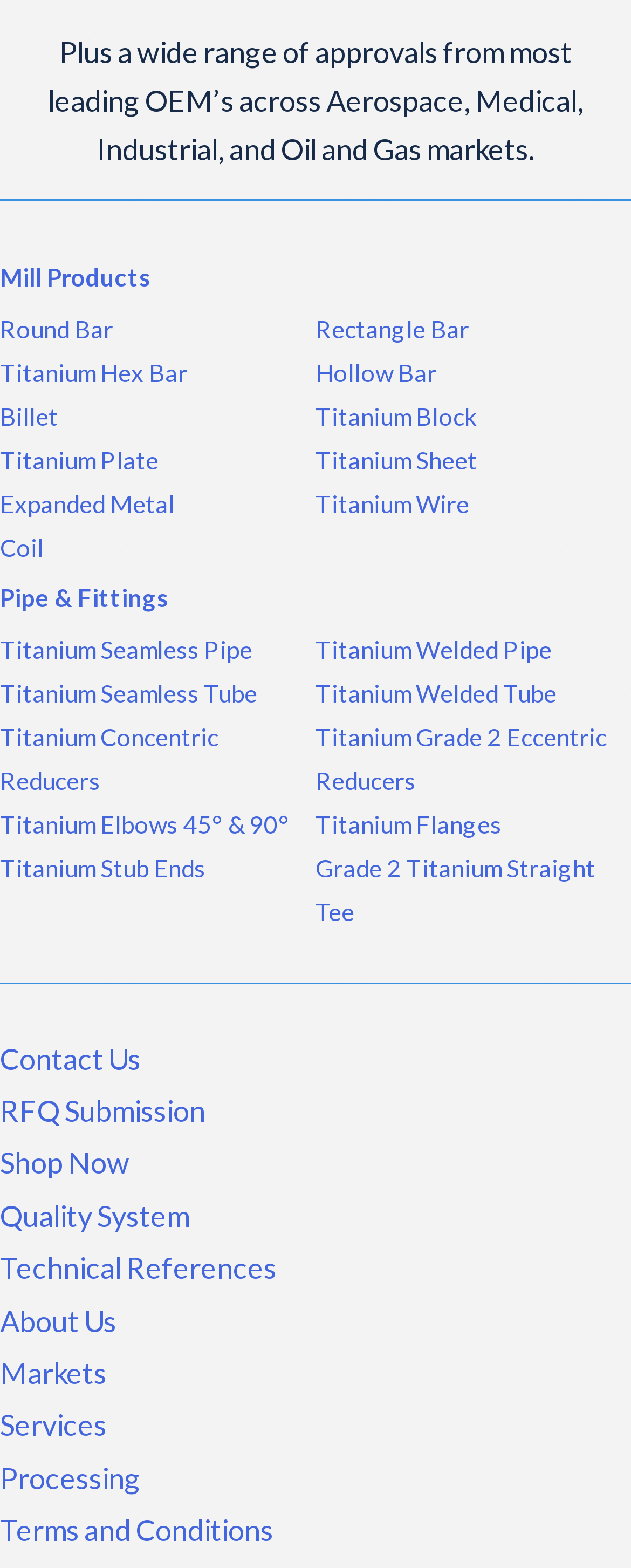Identify the bounding box coordinates of the clickable region necessary to fulfill the following instruction: "Click on Mill Products". The bounding box coordinates should be four float numbers between 0 and 1, i.e., [left, top, right, bottom].

[0.0, 0.159, 1.0, 0.196]